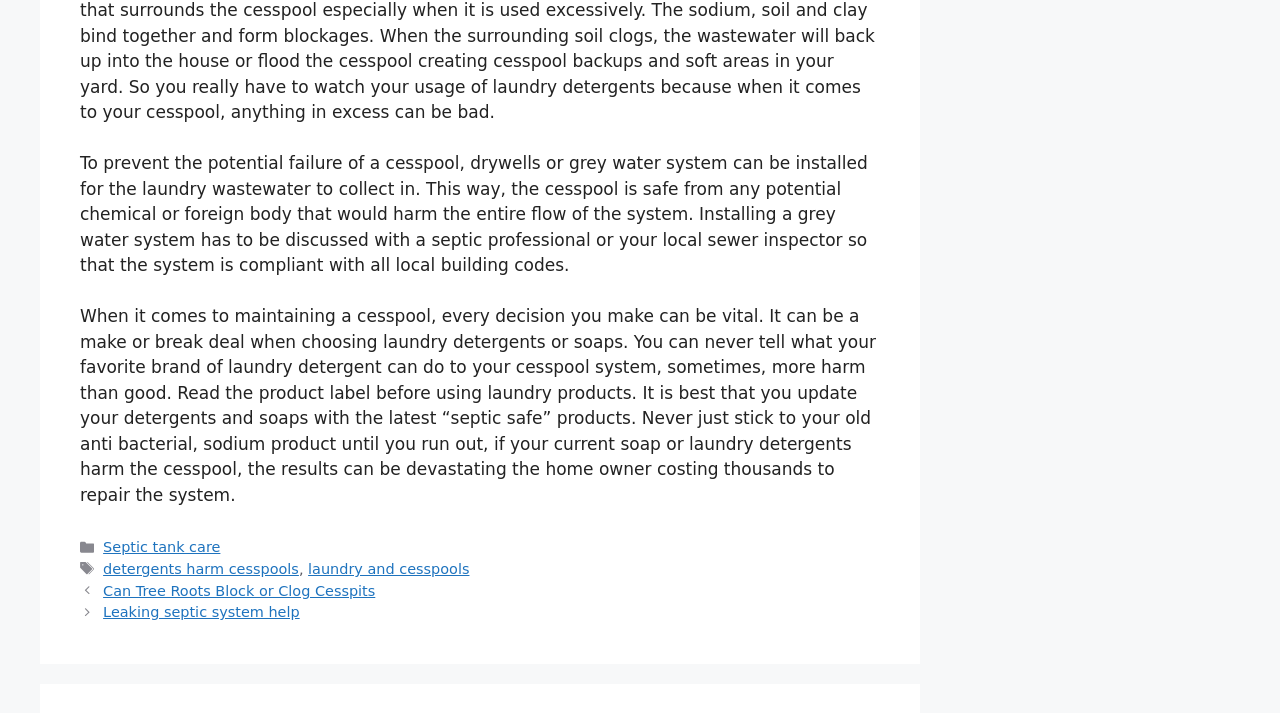What should be done when choosing laundry detergents?
Look at the screenshot and respond with one word or a short phrase.

Read product labels